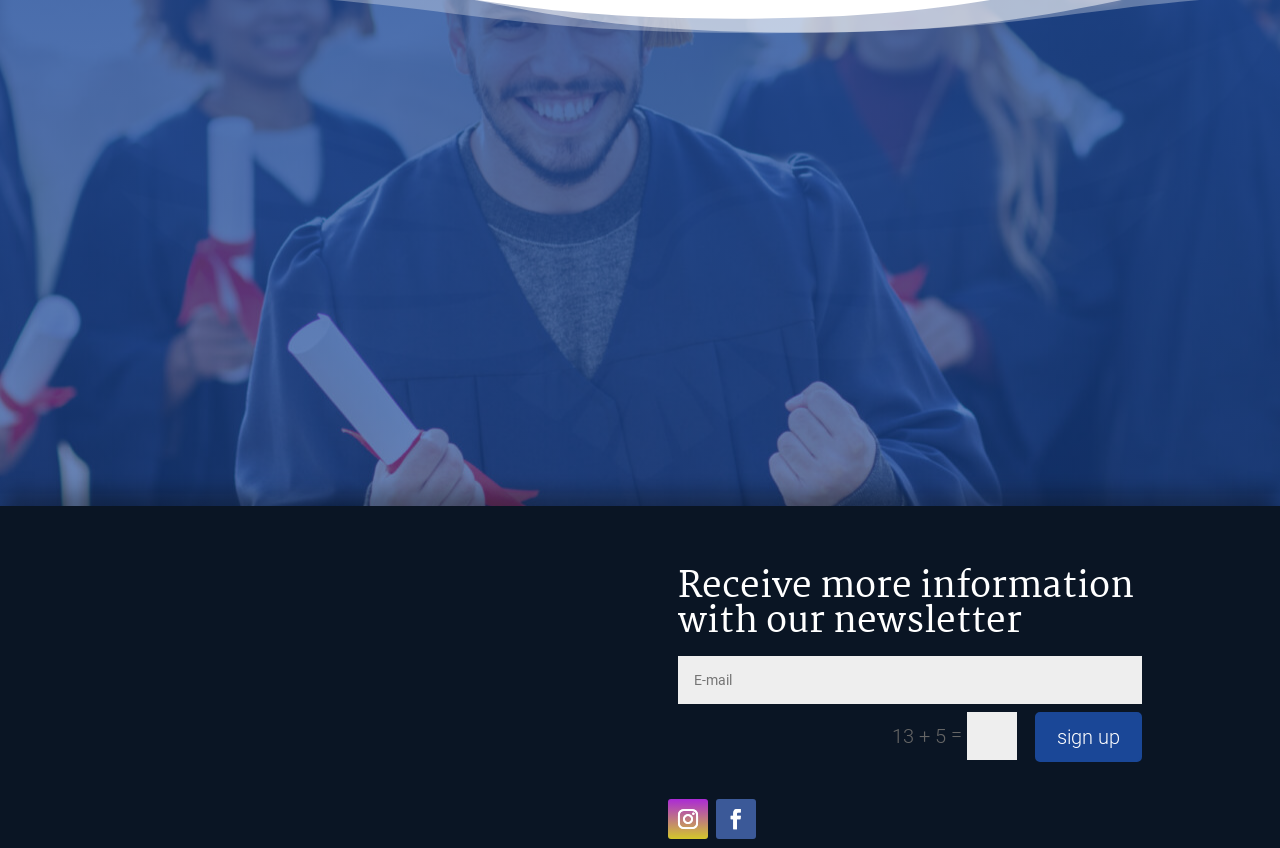Locate the bounding box coordinates of the element that should be clicked to fulfill the instruction: "Learn more about Medical Residency in Germany".

[0.314, 0.798, 0.433, 0.854]